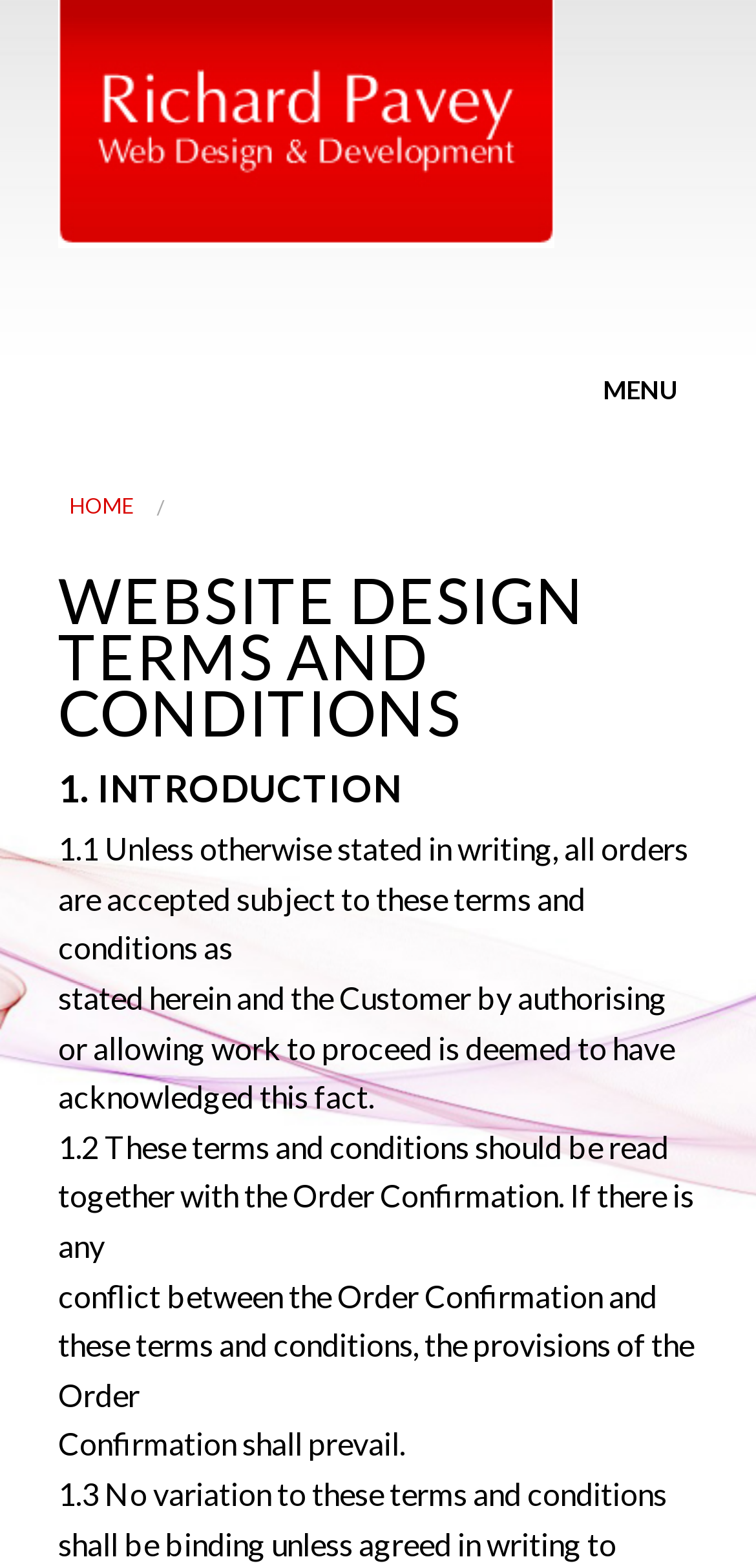What is the first menu item?
Refer to the image and answer the question using a single word or phrase.

HOME